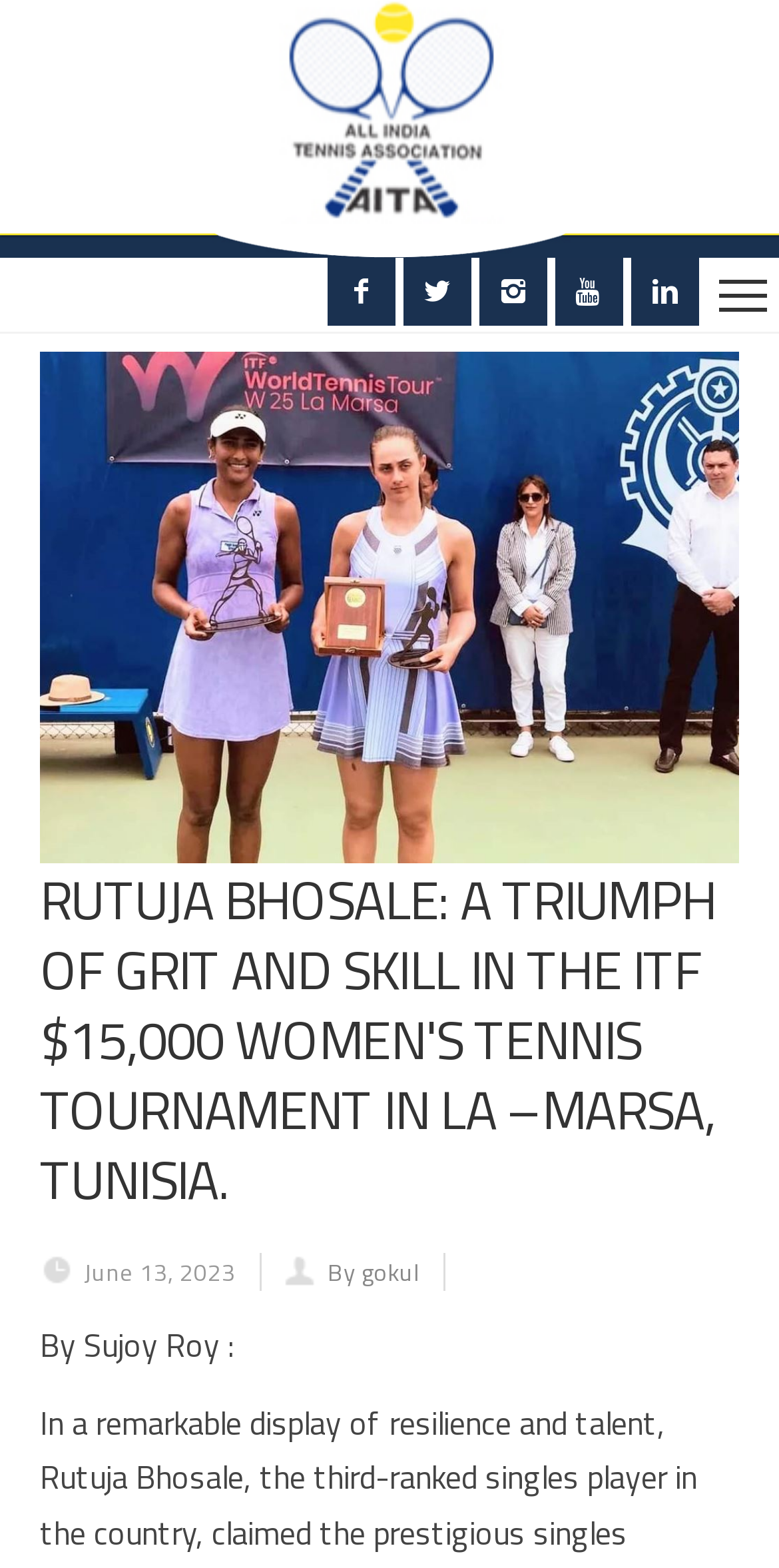What is the location of the ITF women's tennis tournament?
We need a detailed and exhaustive answer to the question. Please elaborate.

The location of the ITF women's tennis tournament is La –Marsa, Tunisia, which is mentioned in the main heading of the webpage.